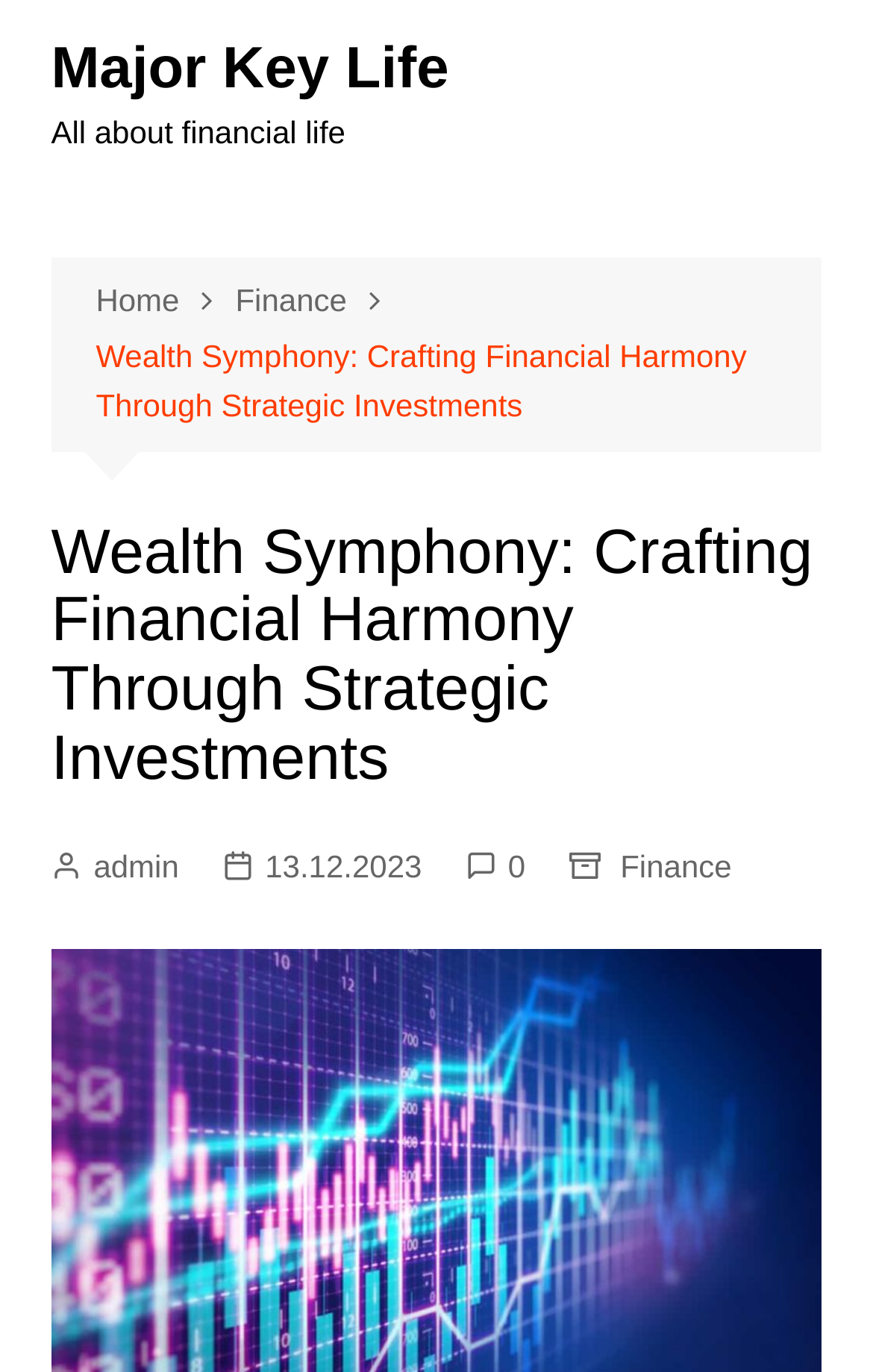Identify the bounding box coordinates of the region that should be clicked to execute the following instruction: "access admin page".

[0.058, 0.613, 0.205, 0.649]